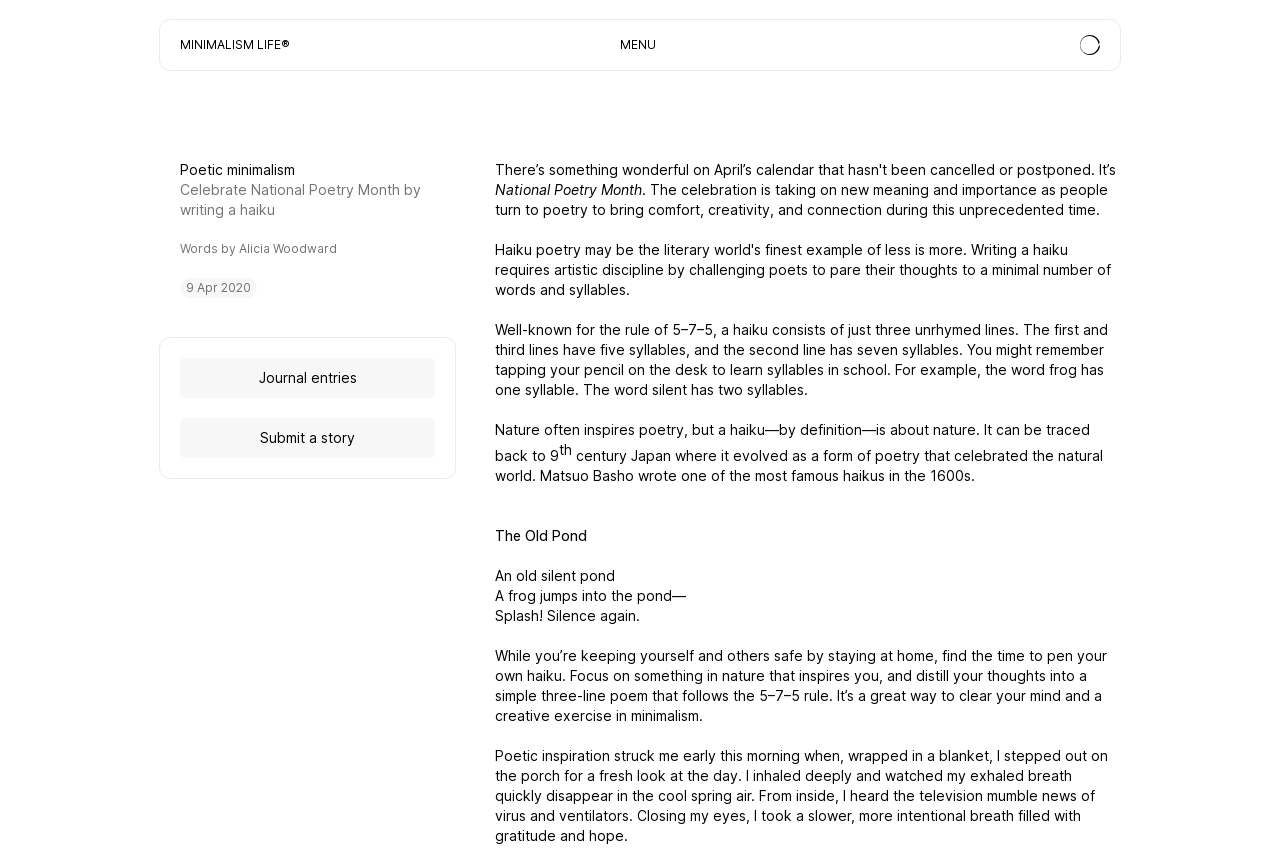Pinpoint the bounding box coordinates of the area that should be clicked to complete the following instruction: "Read the 'Journal entries'". The coordinates must be given as four float numbers between 0 and 1, i.e., [left, top, right, bottom].

[0.141, 0.412, 0.34, 0.459]